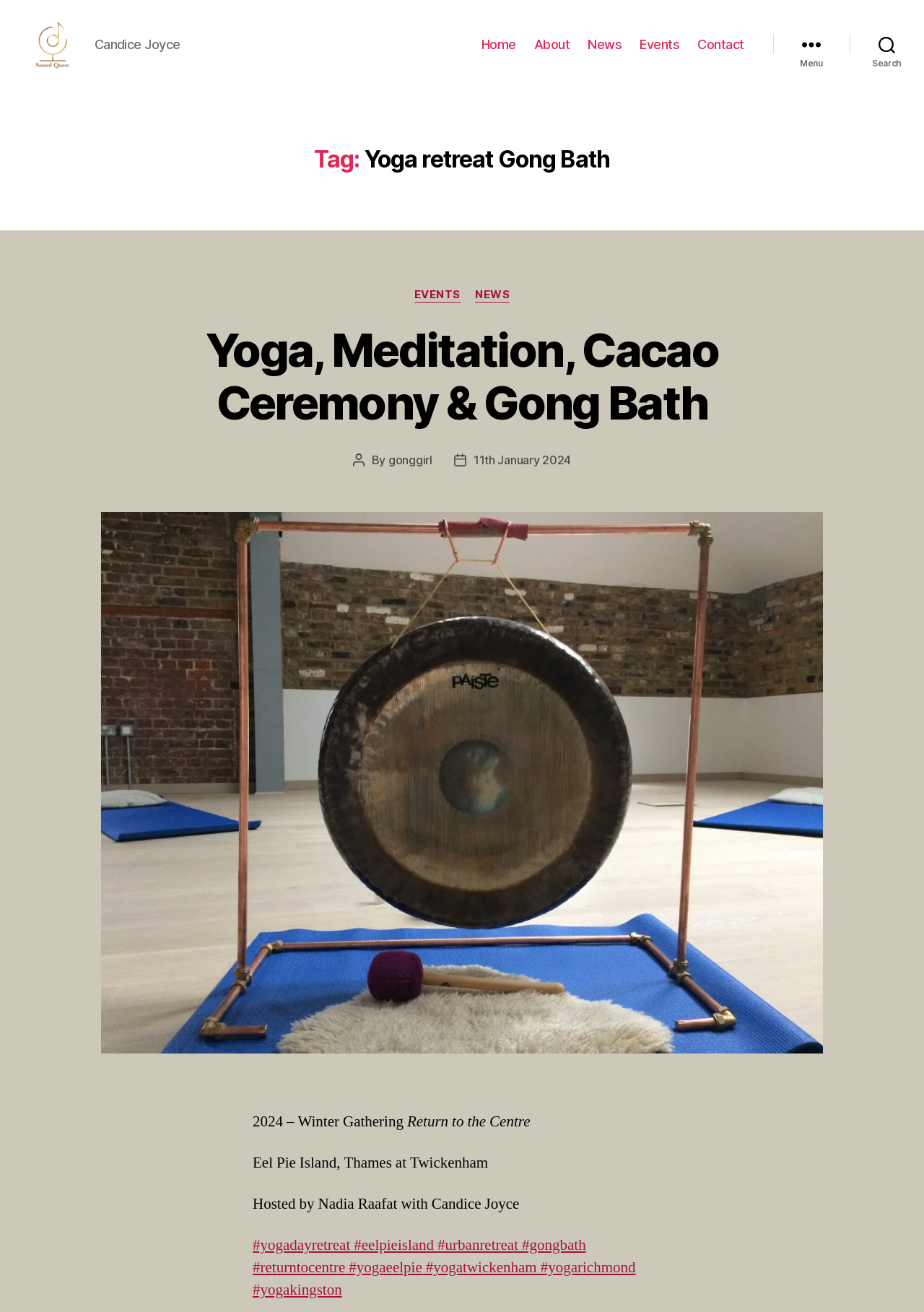Determine and generate the text content of the webpage's headline.

Tag: Yoga retreat Gong Bath